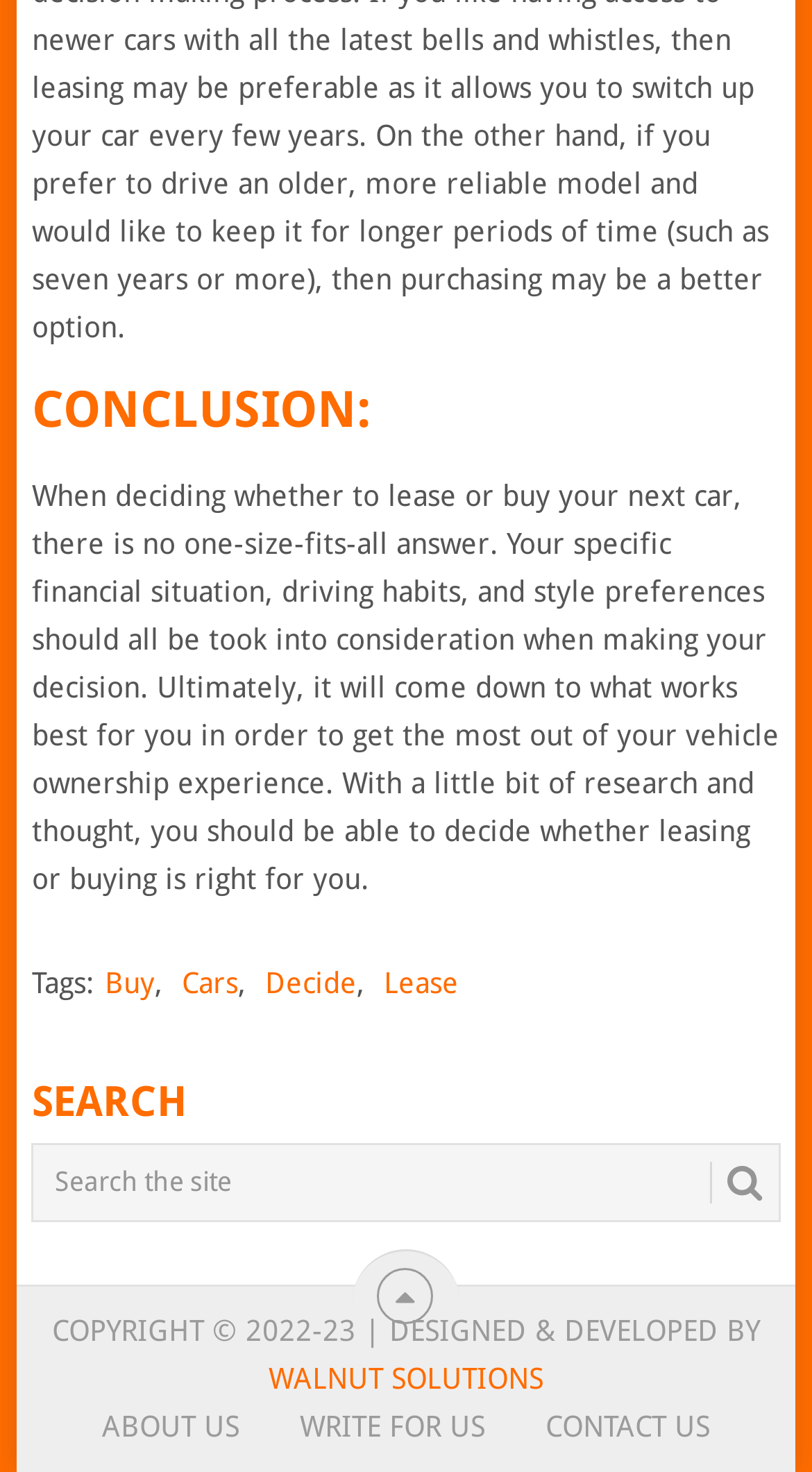How many links are present in the footer?
Provide a detailed and well-explained answer to the question.

The footer section contains four links: 'ABOUT US', 'WRITE FOR US', 'CONTACT US', and a link with the icon ''.